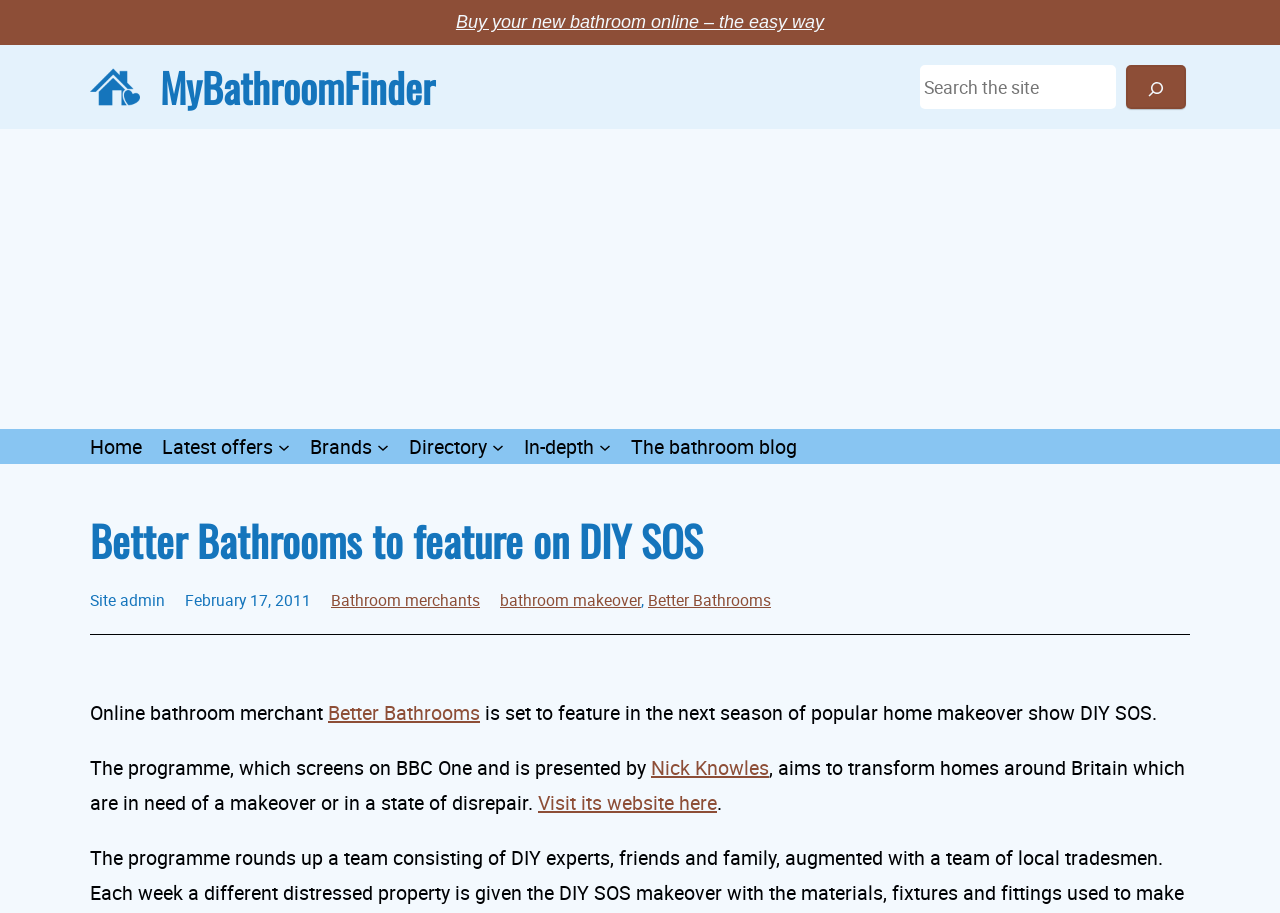Using the format (top-left x, top-left y, bottom-right x, bottom-right y), provide the bounding box coordinates for the described UI element. All values should be floating point numbers between 0 and 1: Better Bathrooms

[0.256, 0.766, 0.375, 0.796]